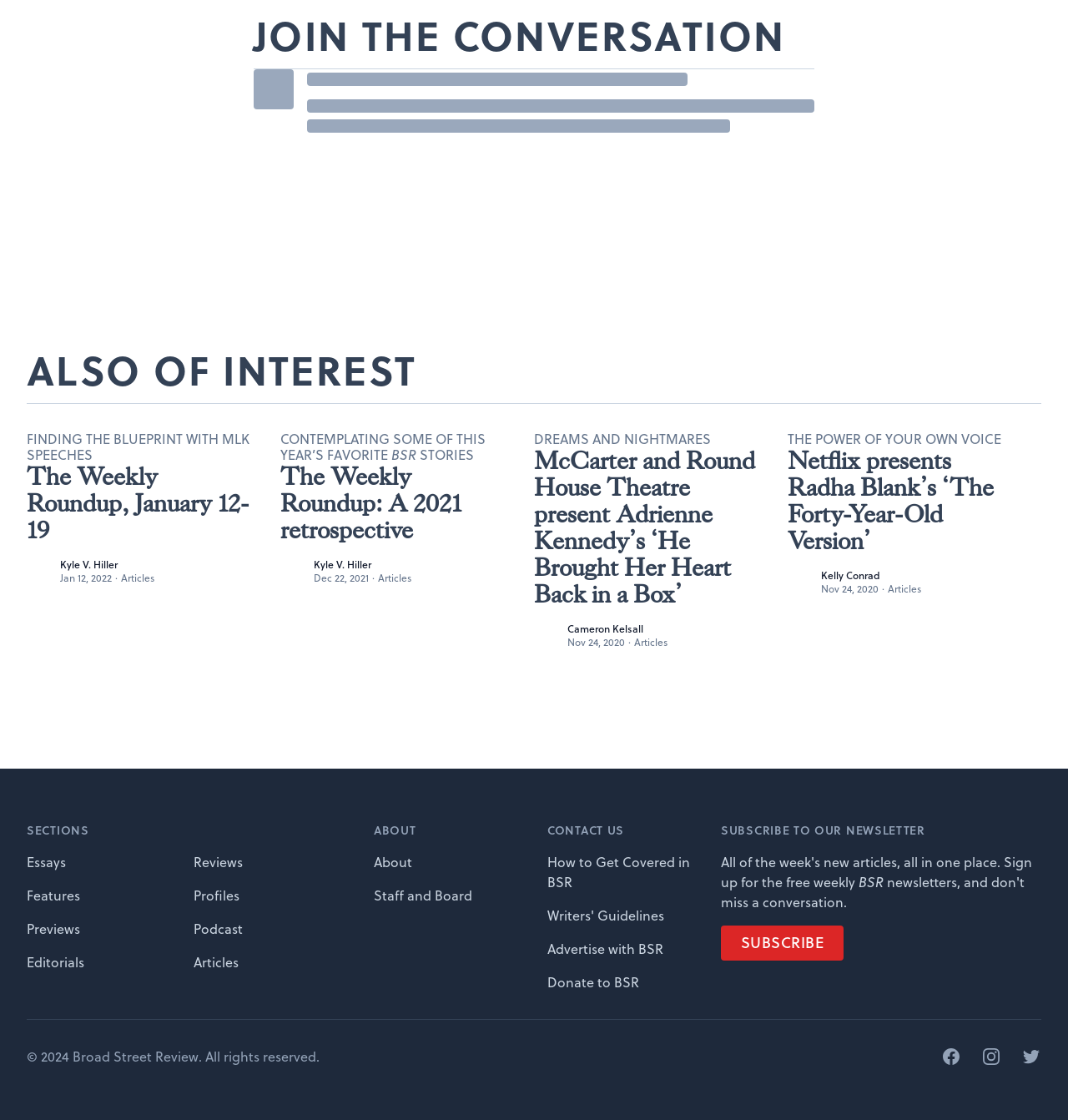Answer the question briefly using a single word or phrase: 
What is the date of the third article?

Nov 24, 2020